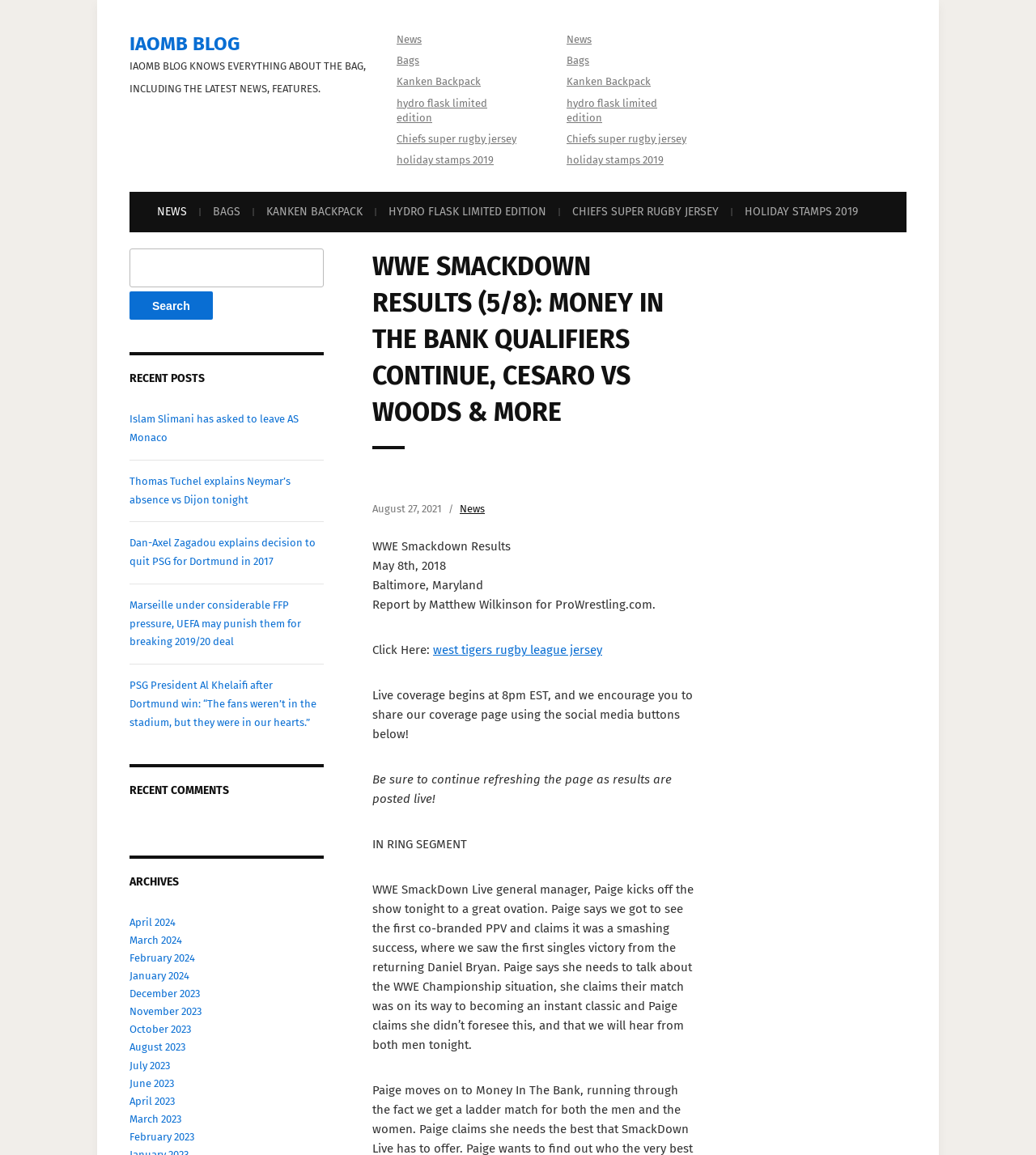What is the date of the WWE SmackDown event?
Refer to the image and provide a one-word or short phrase answer.

May 8th, 2018